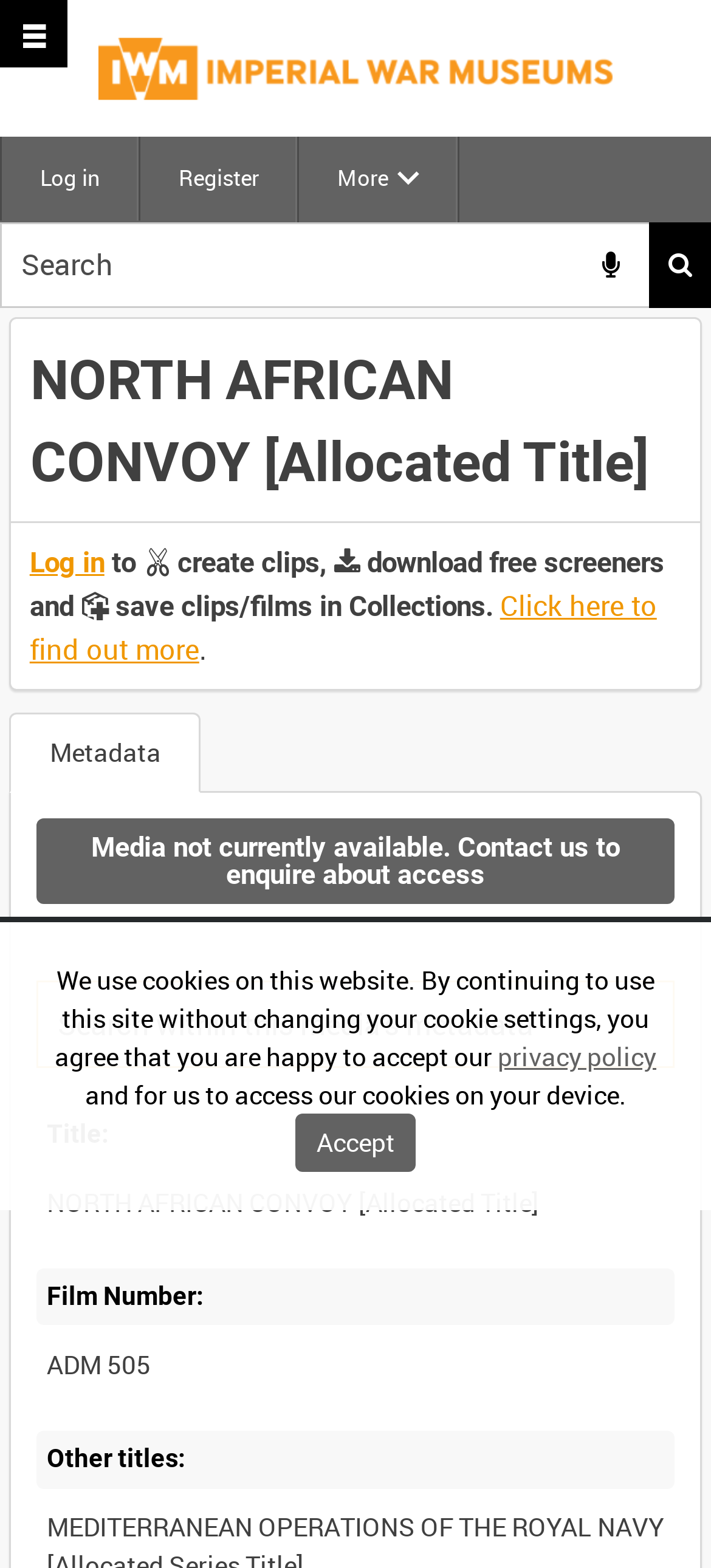Use a single word or phrase to answer this question: 
What is the film number of the media?

ADM 505